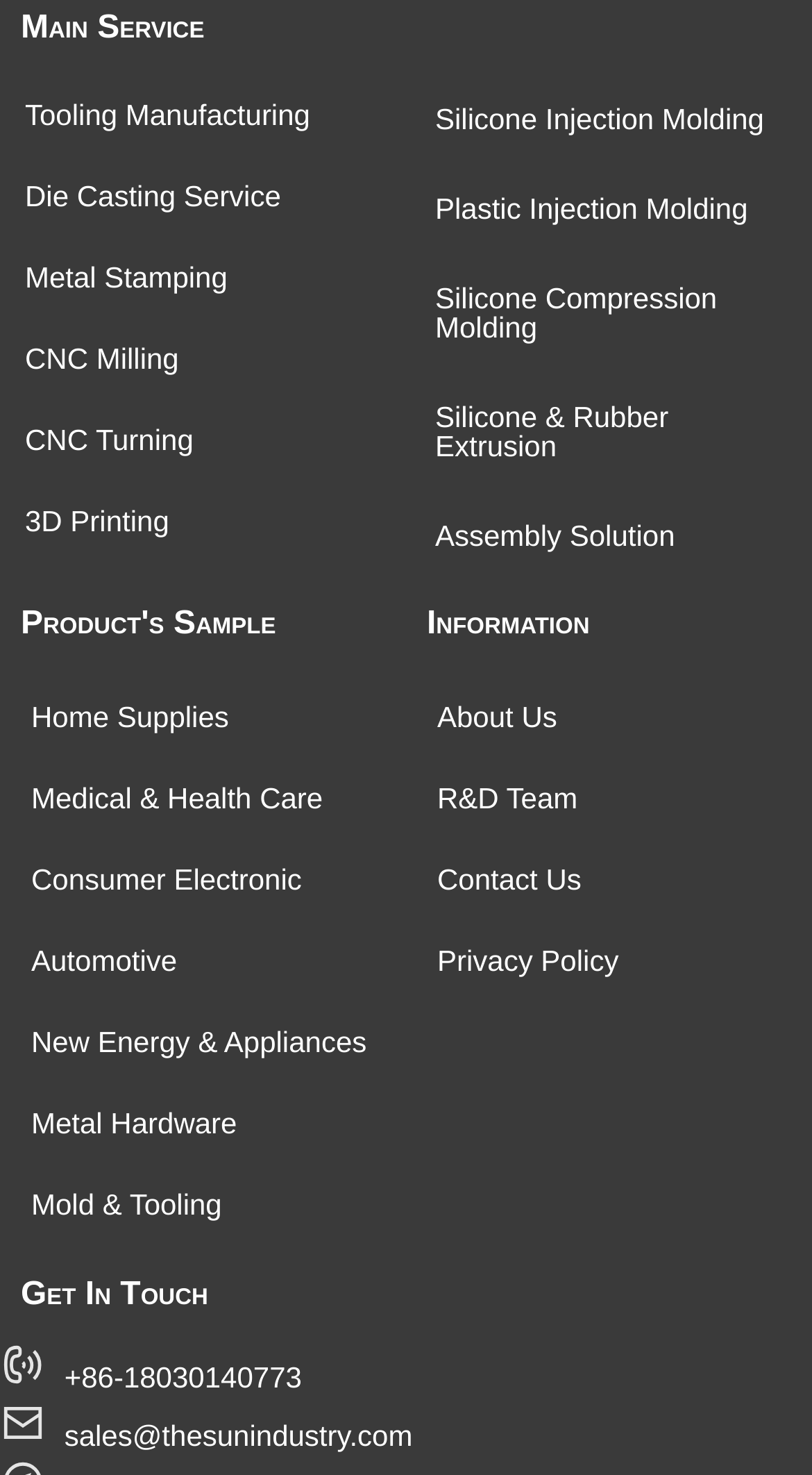Please give a succinct answer to the question in one word or phrase:
How many navigation menus are there?

2